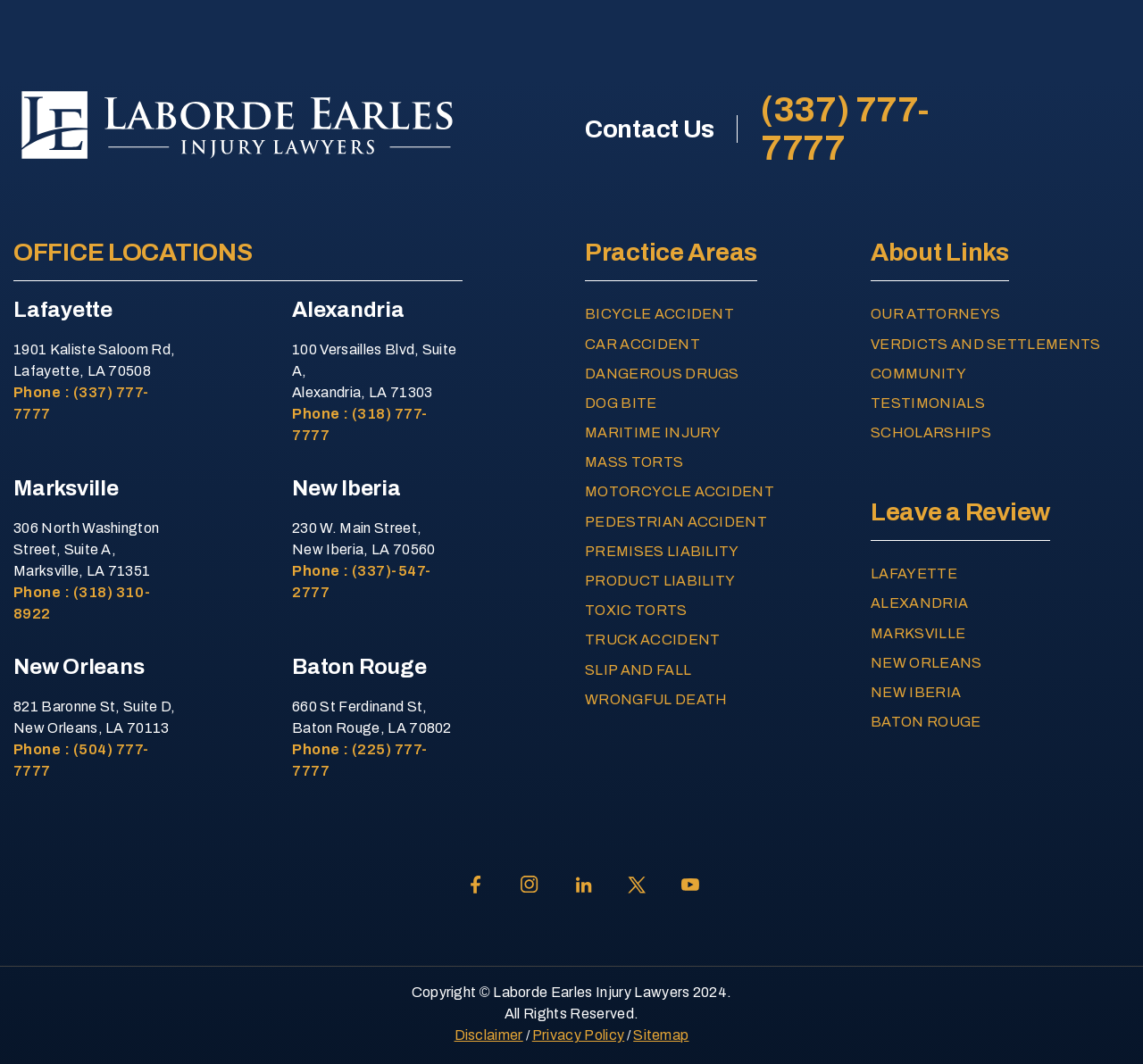Please identify the bounding box coordinates of the area I need to click to accomplish the following instruction: "Call the Lafayette office".

[0.012, 0.362, 0.13, 0.396]